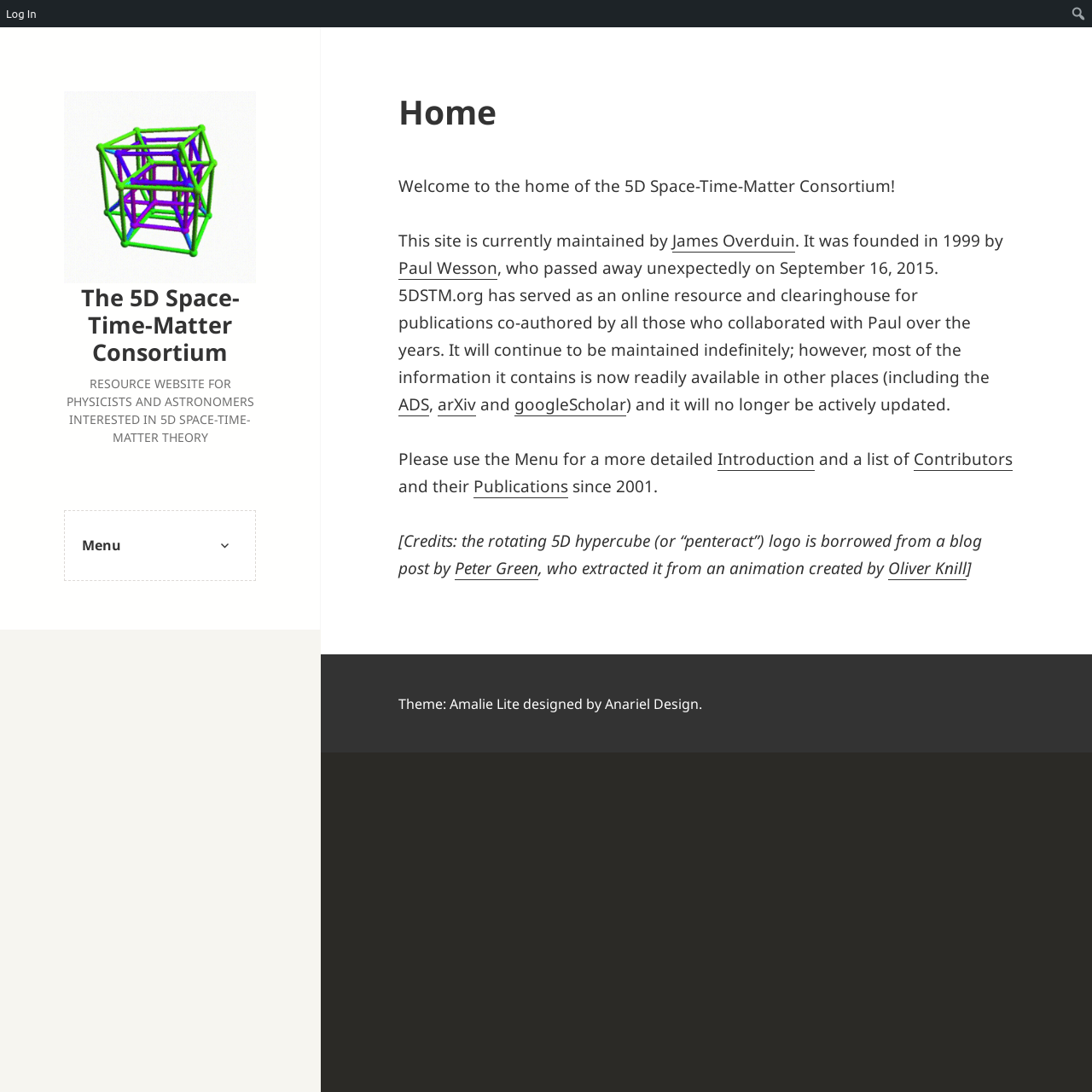Answer the question in one word or a short phrase:
Who is the current maintainer of the website?

James Overduin